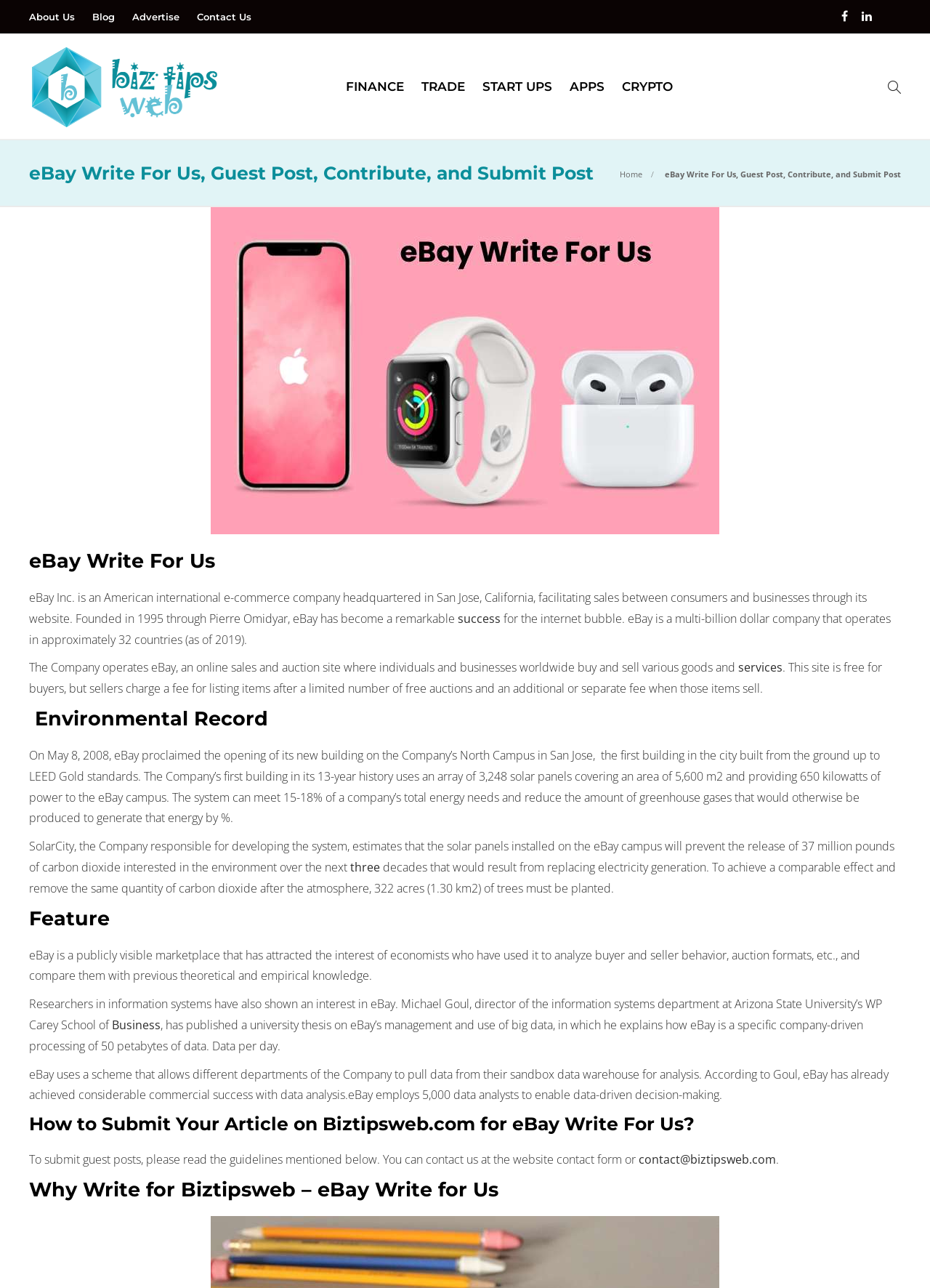Create a detailed description of the webpage's content and layout.

This webpage is about contributing to Biztipsweb.com, specifically writing about eBay. The page has a navigation menu at the top with links to "About Us", "Blog", "Advertise", and "Contact Us". On the top right corner, there are social media icons.

Below the navigation menu, there is a header section with a logo and a title "eBay Write For Us, Guest Post, Contribute, and Submit Post". On the right side of the header, there are links to "FINANCE", "TRADE", "START UPS", "APPS", "CRYPTO", and a search icon.

The main content of the page is divided into several sections. The first section has a heading "eBay Write For Us" and provides an introduction to eBay, including its history and business model. Below this section, there is a section about eBay's environmental record, highlighting its efforts to reduce carbon emissions.

The next section is about the features of eBay, discussing its use as a marketplace for economists to study buyer and seller behavior. This section also mentions the company's use of big data and its data analysis capabilities.

Following this, there is a section on "How to Submit Your Article on Biztipsweb.com for eBay Write For Us", which provides guidelines for submitting guest posts. The section below this is "Why Write for Biztipsweb – eBay Write for Us", which explains the benefits of writing for the website.

On the right side of the page, there is a sidebar with a section about the website "Biz Tips Web", including a brief introduction and a "LEARN MORE" link. Below this, there is a section called "Today's Pick" with a tab list of "Recent" and "Popular" articles. The tab panel displays a list of article links with headings and timestamps.

At the bottom of the page, there is a section called "Categories" with links to various categories such as "APPS", "BIZ TIPS WEB", "CRYPTO", and others.